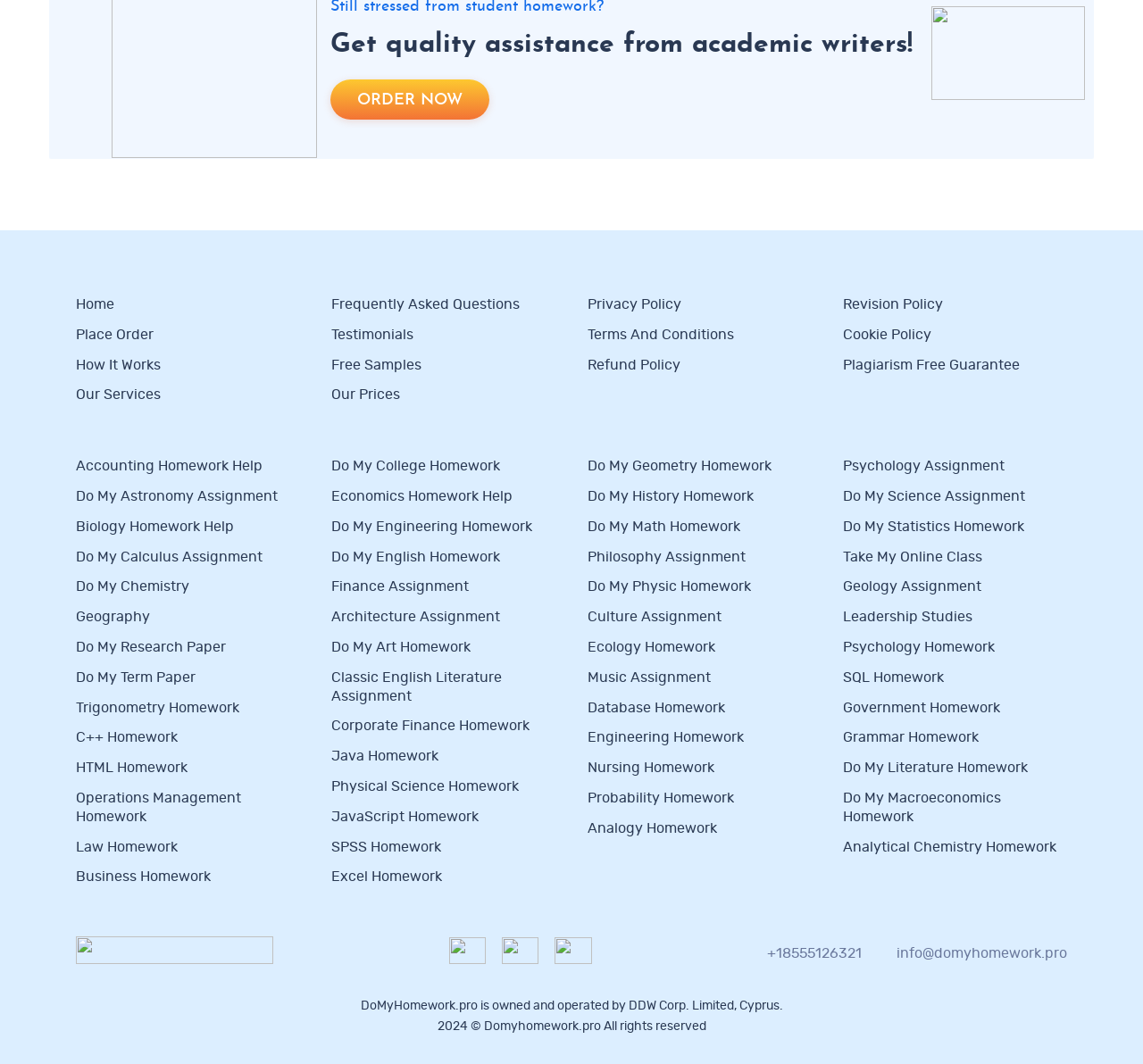What is the phone number provided on the website?
Respond with a short answer, either a single word or a phrase, based on the image.

+18555126321